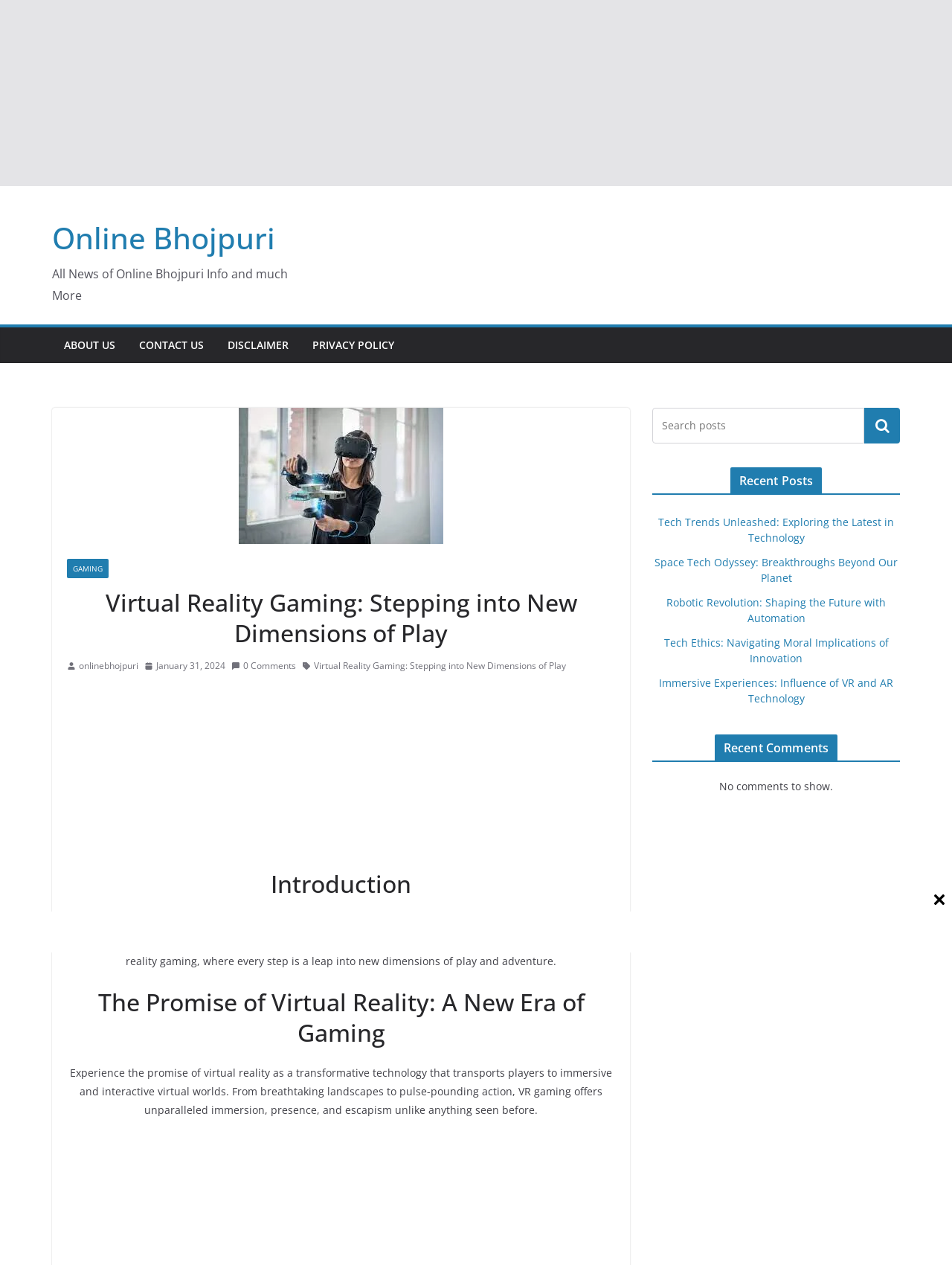What is the name of the website?
Answer the question with a single word or phrase derived from the image.

Online Bhojpuri